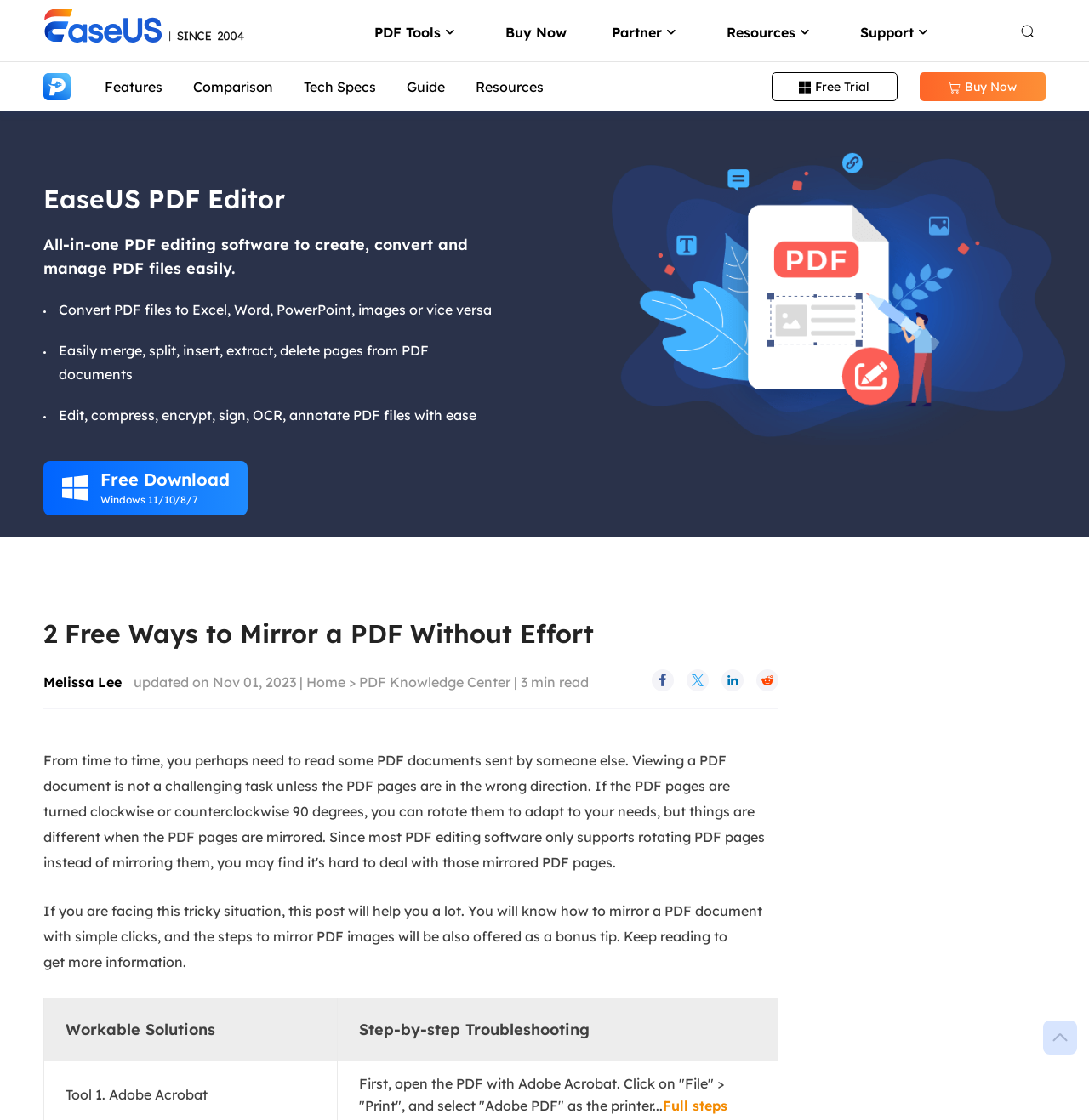Find the bounding box coordinates for the area you need to click to carry out the instruction: "Read the '2 Free Ways to Mirror a PDF Without Effort' article". The coordinates should be four float numbers between 0 and 1, indicated as [left, top, right, bottom].

[0.04, 0.54, 0.715, 0.598]